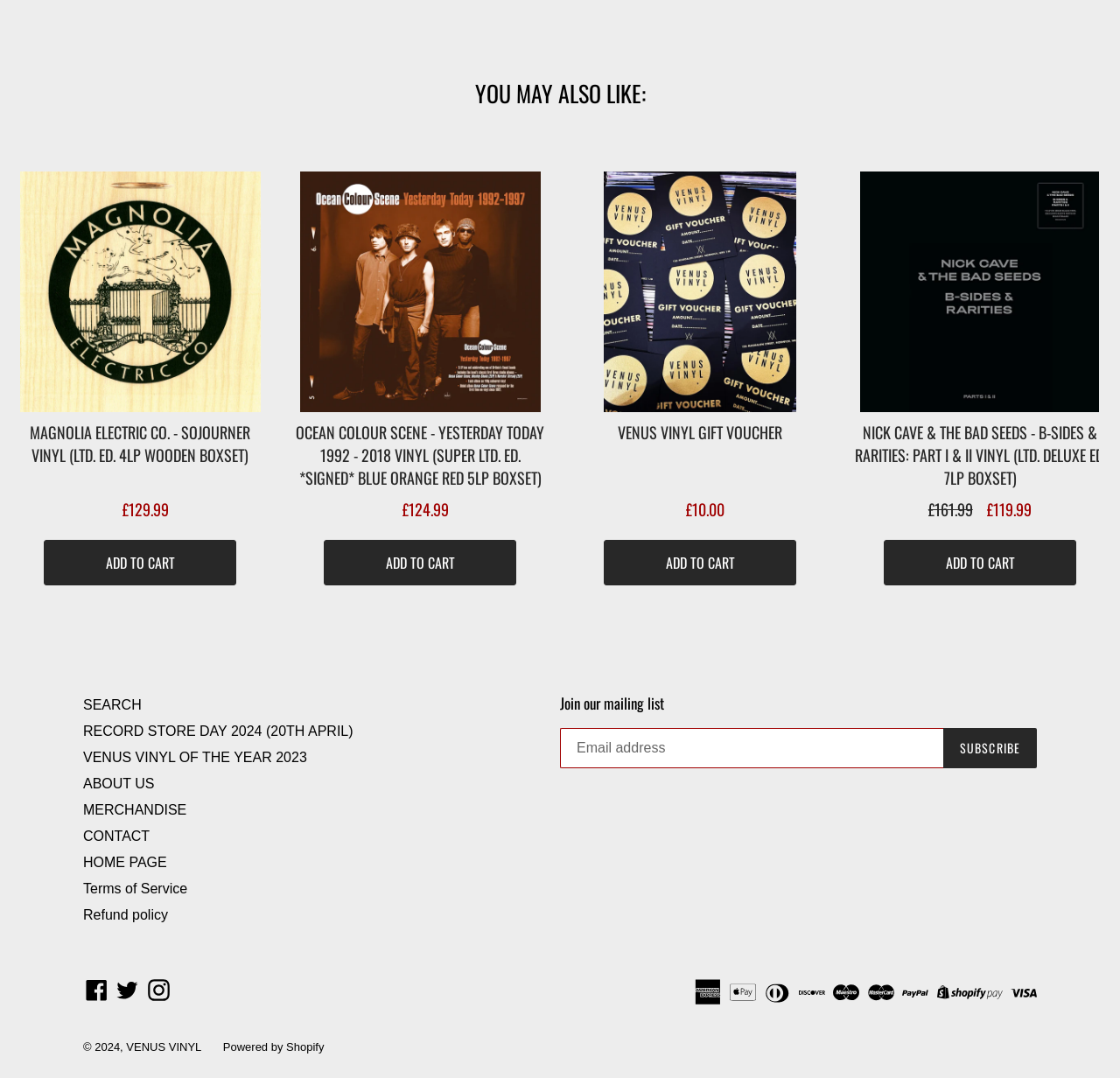Please specify the bounding box coordinates for the clickable region that will help you carry out the instruction: "View VENUS VINYL OF THE YEAR 2023".

[0.074, 0.695, 0.274, 0.709]